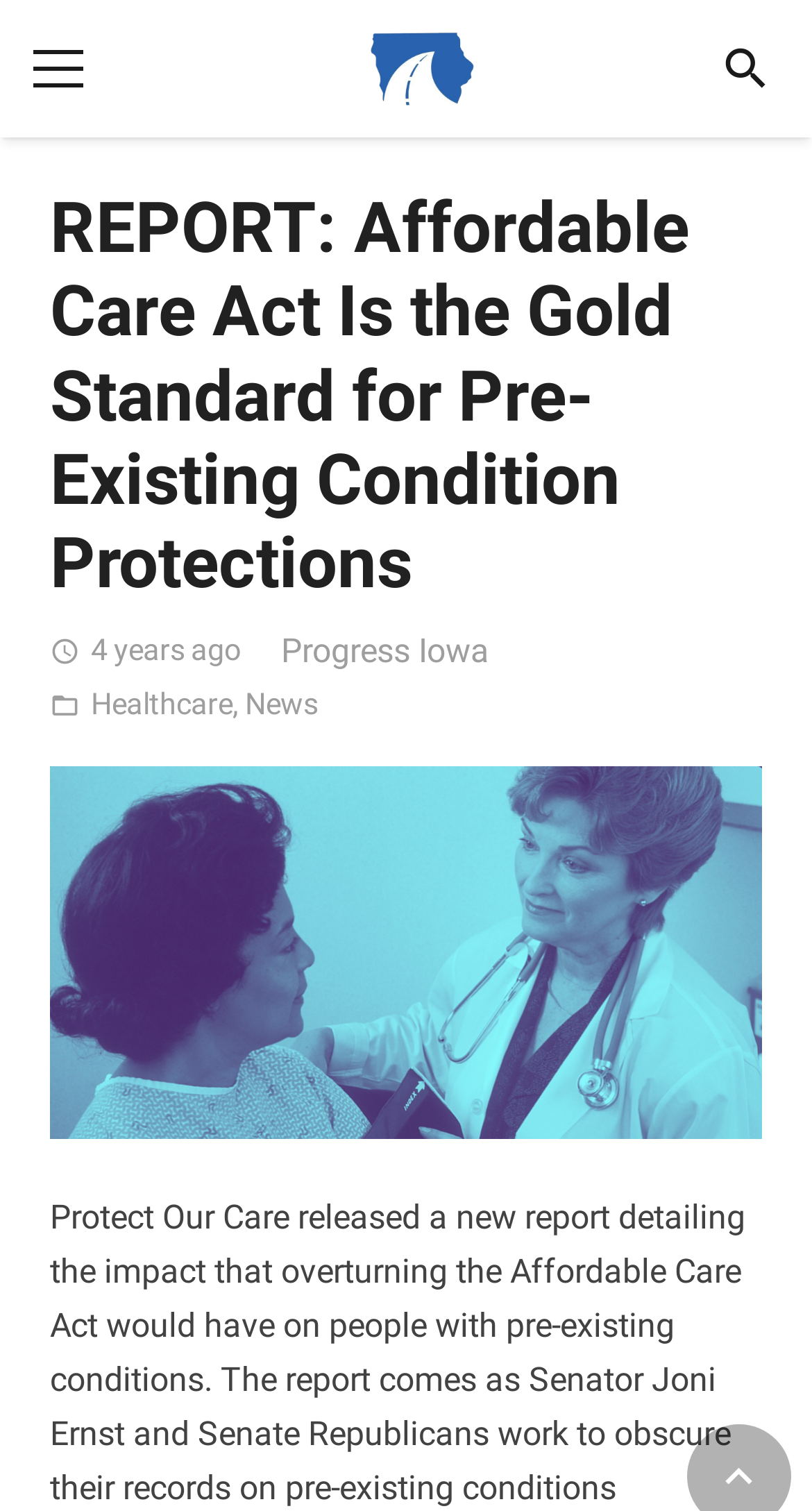Extract the bounding box coordinates of the UI element described: "Progress Iowa". Provide the coordinates in the format [left, top, right, bottom] with values ranging from 0 to 1.

[0.346, 0.413, 0.602, 0.449]